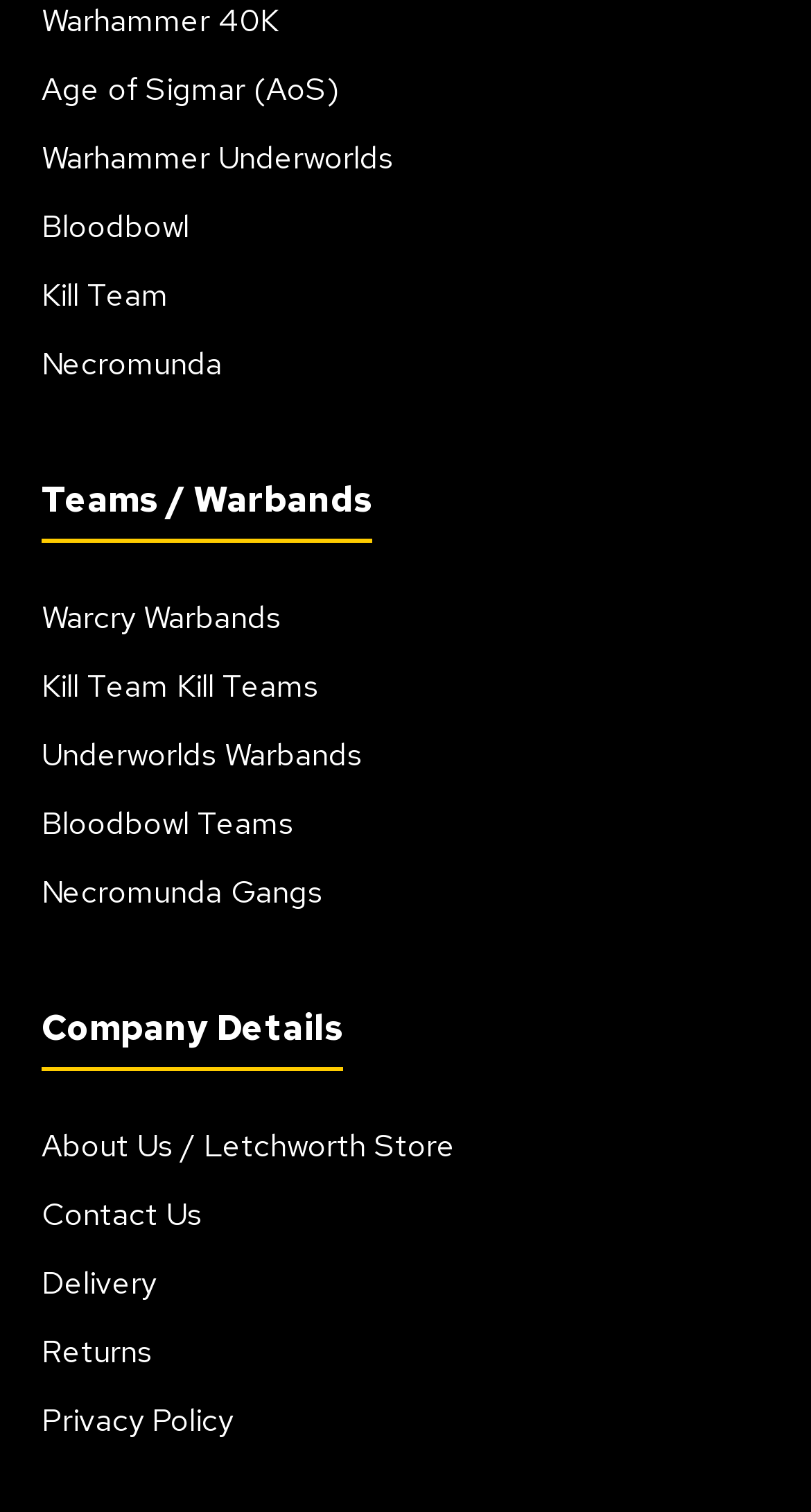Please specify the bounding box coordinates of the area that should be clicked to accomplish the following instruction: "Contact the company". The coordinates should consist of four float numbers between 0 and 1, i.e., [left, top, right, bottom].

[0.051, 0.79, 0.249, 0.817]